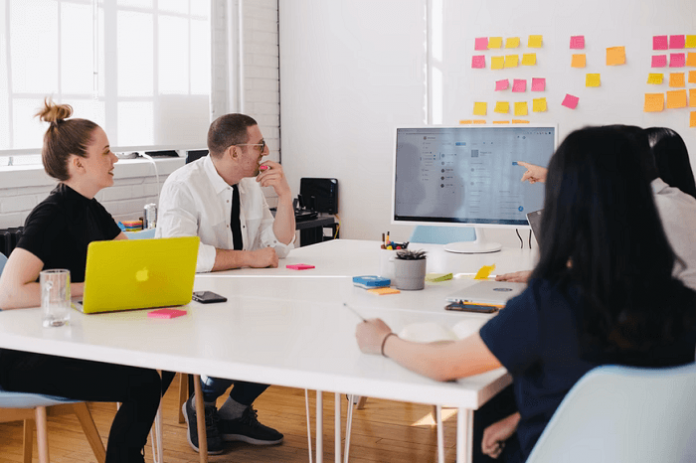Answer this question in one word or a short phrase: What is the purpose of the sticky notes?

add a pop of creativity